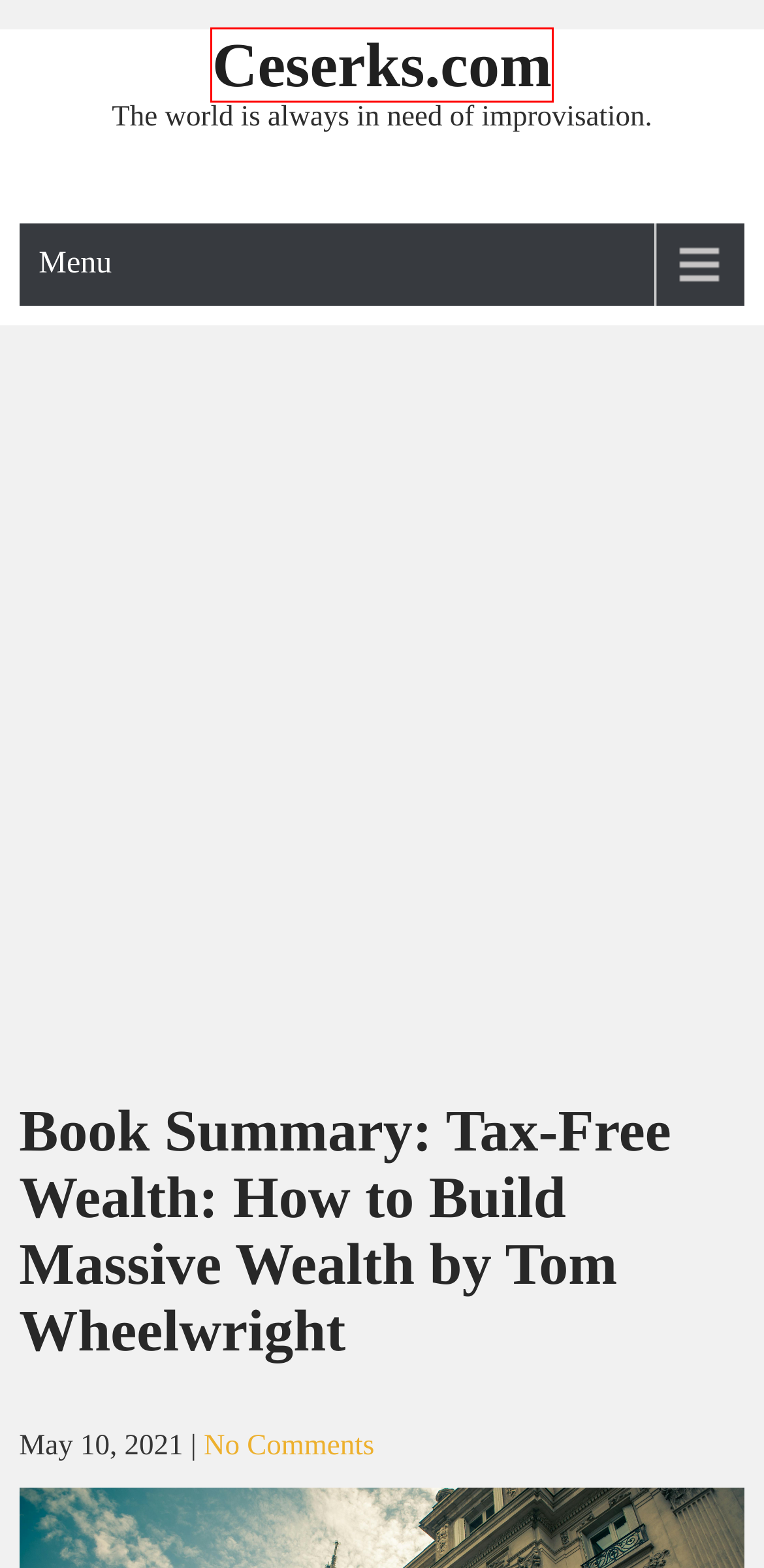You see a screenshot of a webpage with a red bounding box surrounding an element. Pick the webpage description that most accurately represents the new webpage after interacting with the element in the red bounding box. The options are:
A. Ceserks.com - The world is always in need of improvisation.
B. Thrielau.com - Inspiring minds
C. Real Estate Archives - Ceserks.com
D. Grogets.com - Innovating is our way.
E. Krourreky.com - Virtual WOrld for a Virtual need
F. Zeptiz.com - Global Insights Local Impact
G. stelomptam-com - Just another WordPress site
H. Cenchs.com - Your Gateway to the Latest Stories

A